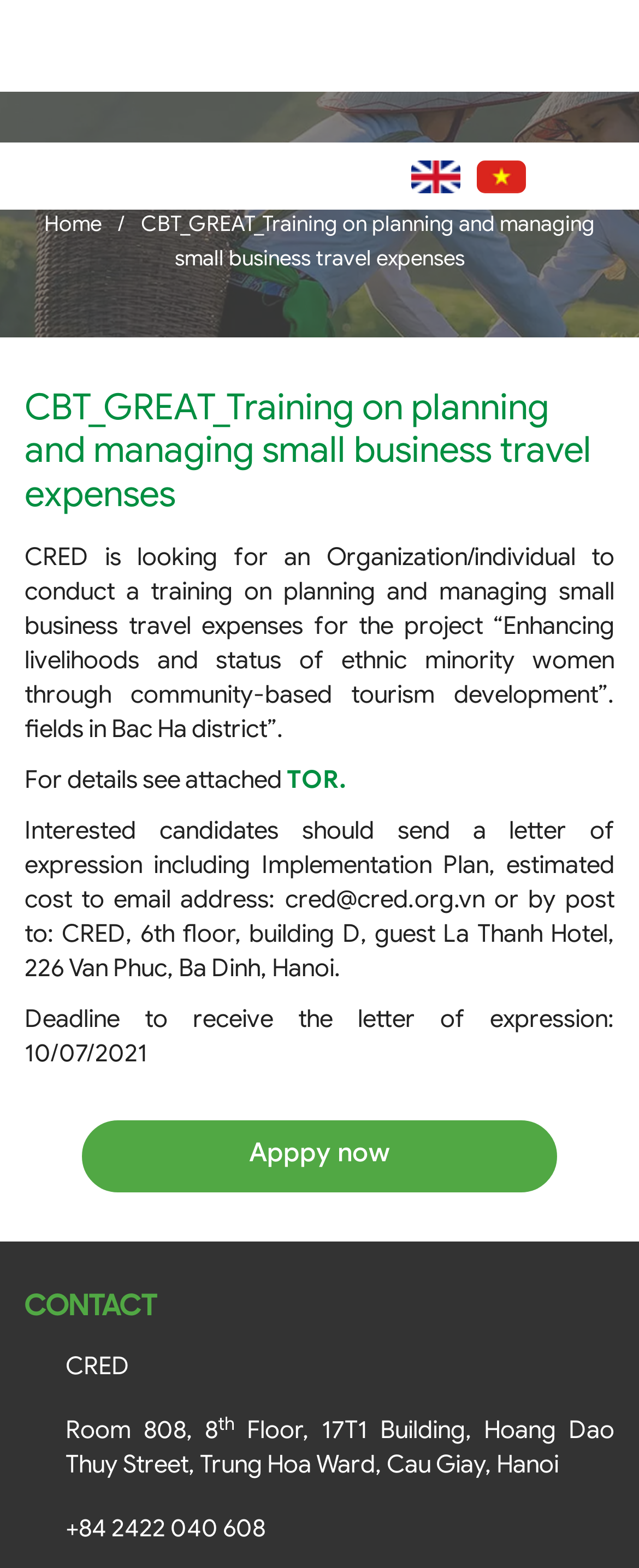Show the bounding box coordinates for the element that needs to be clicked to execute the following instruction: "View the TOR". Provide the coordinates in the form of four float numbers between 0 and 1, i.e., [left, top, right, bottom].

[0.449, 0.397, 0.541, 0.416]